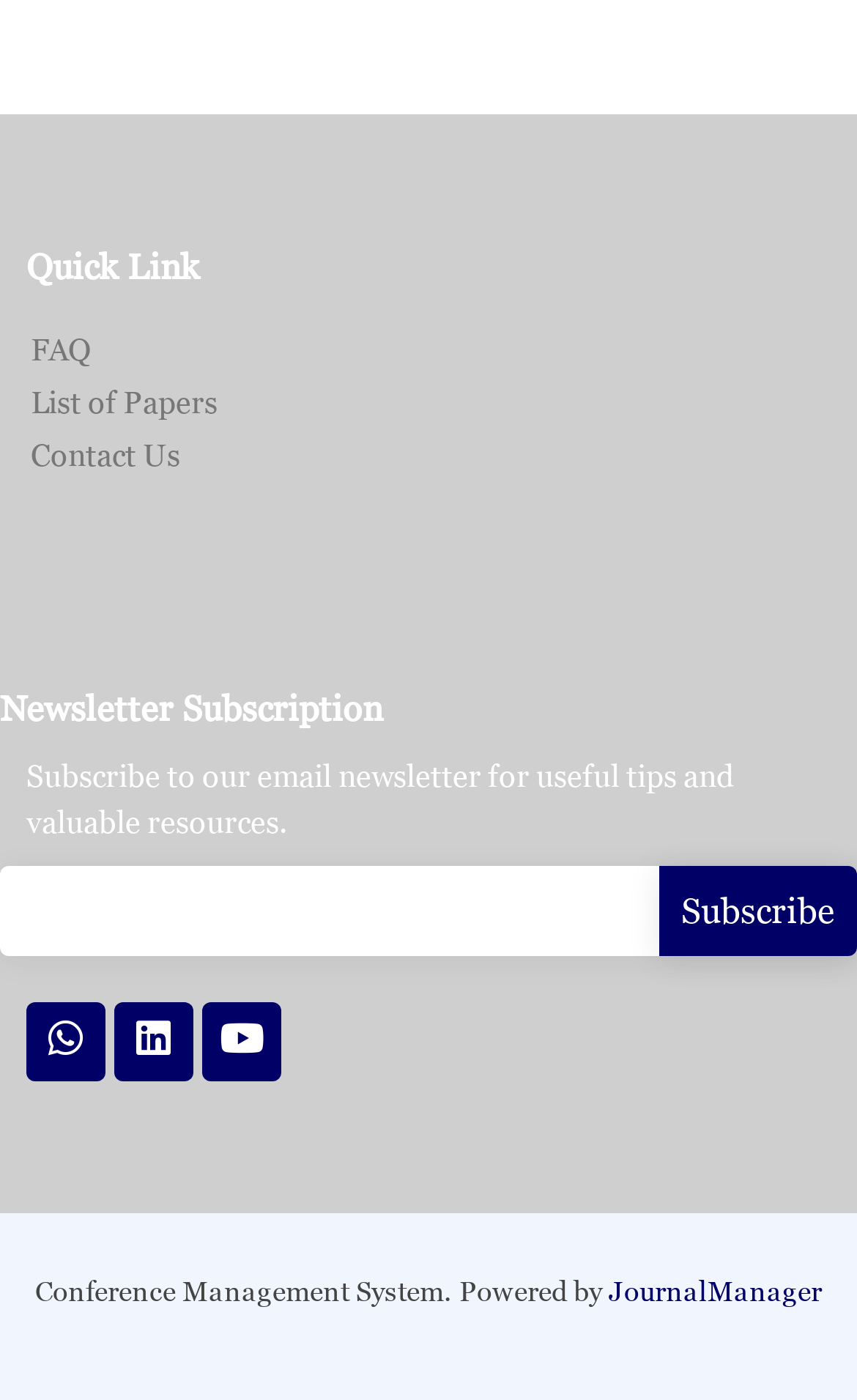Please respond in a single word or phrase: 
How many social media links are available?

3